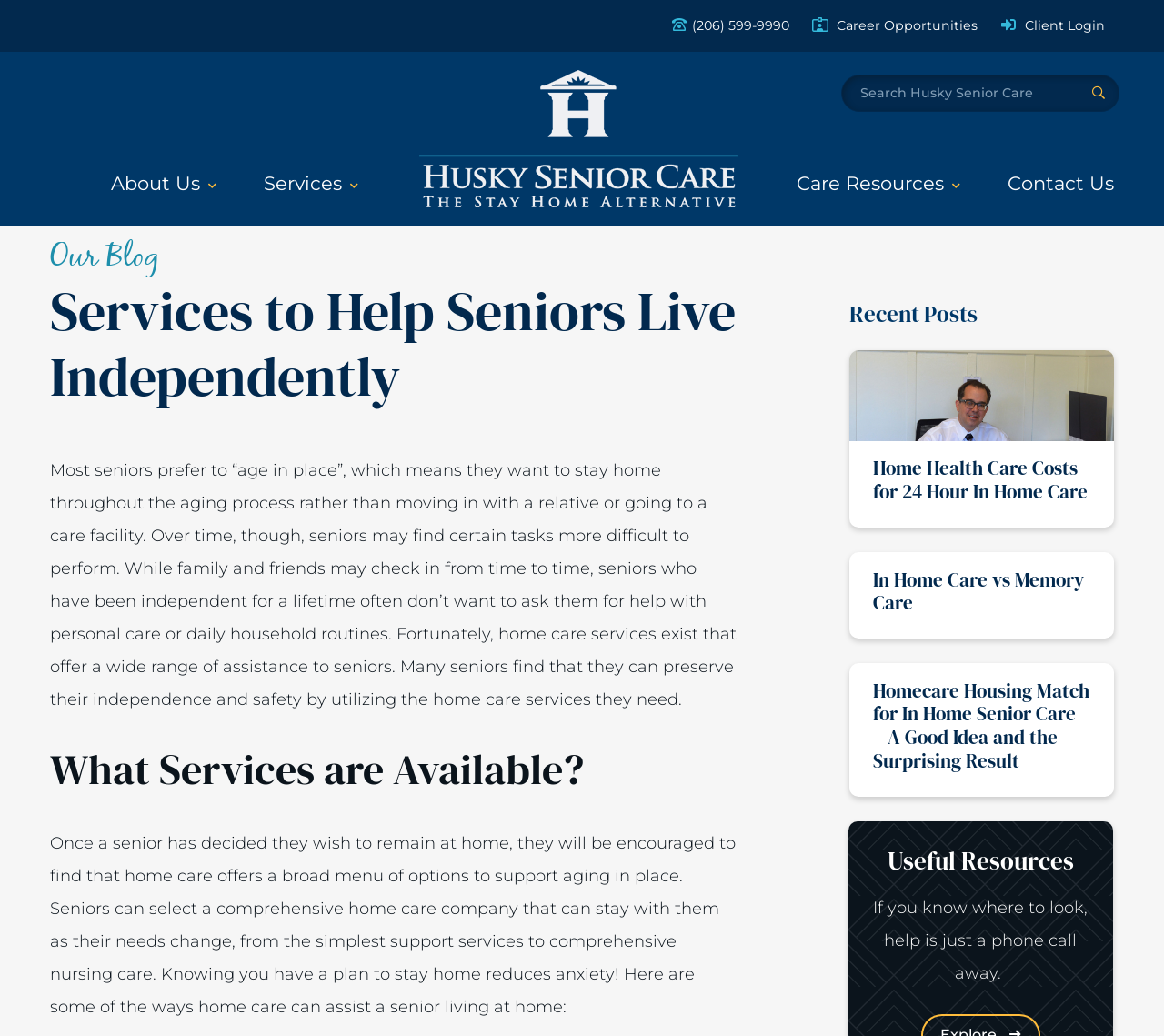For the following element description, predict the bounding box coordinates in the format (top-left x, top-left y, bottom-right x, bottom-right y). All values should be floating point numbers between 0 and 1. Description: Services

[0.226, 0.155, 0.309, 0.218]